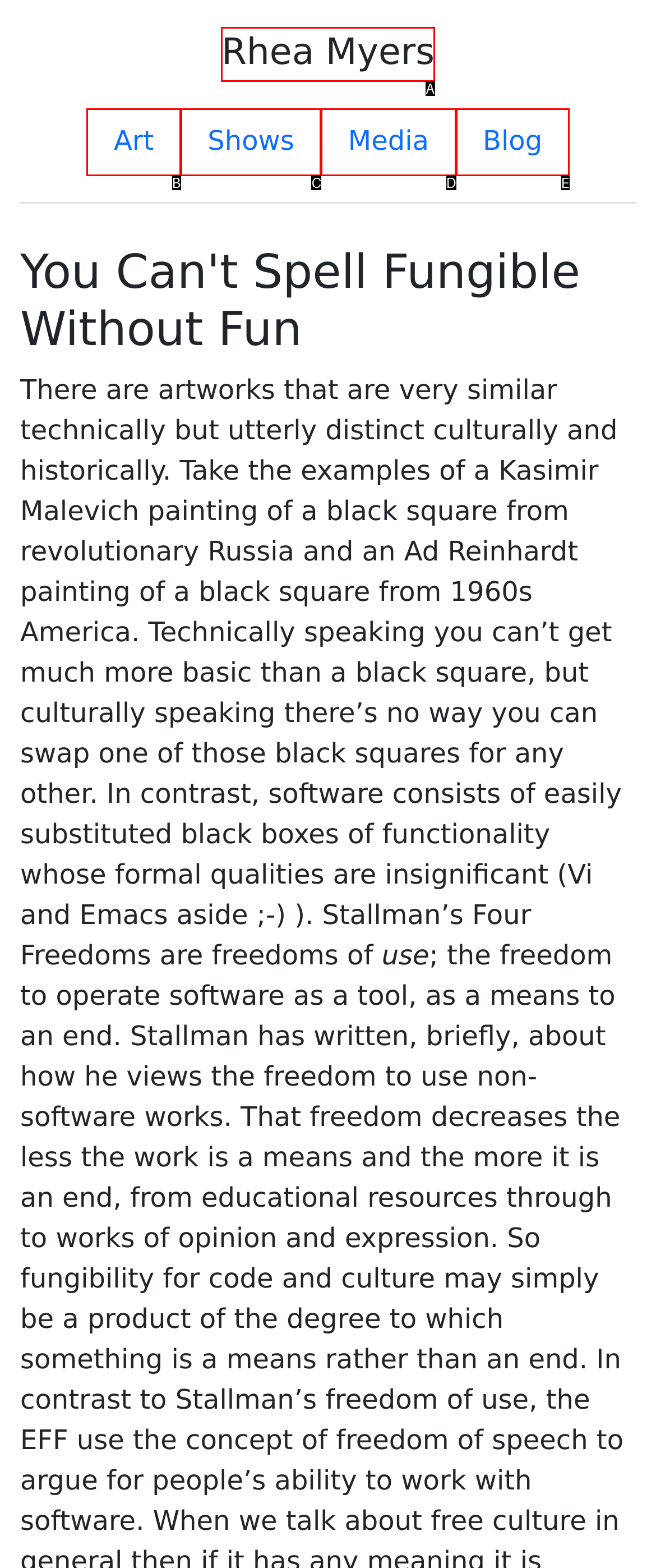Tell me the letter of the HTML element that best matches the description: Rhea Myers from the provided options.

A